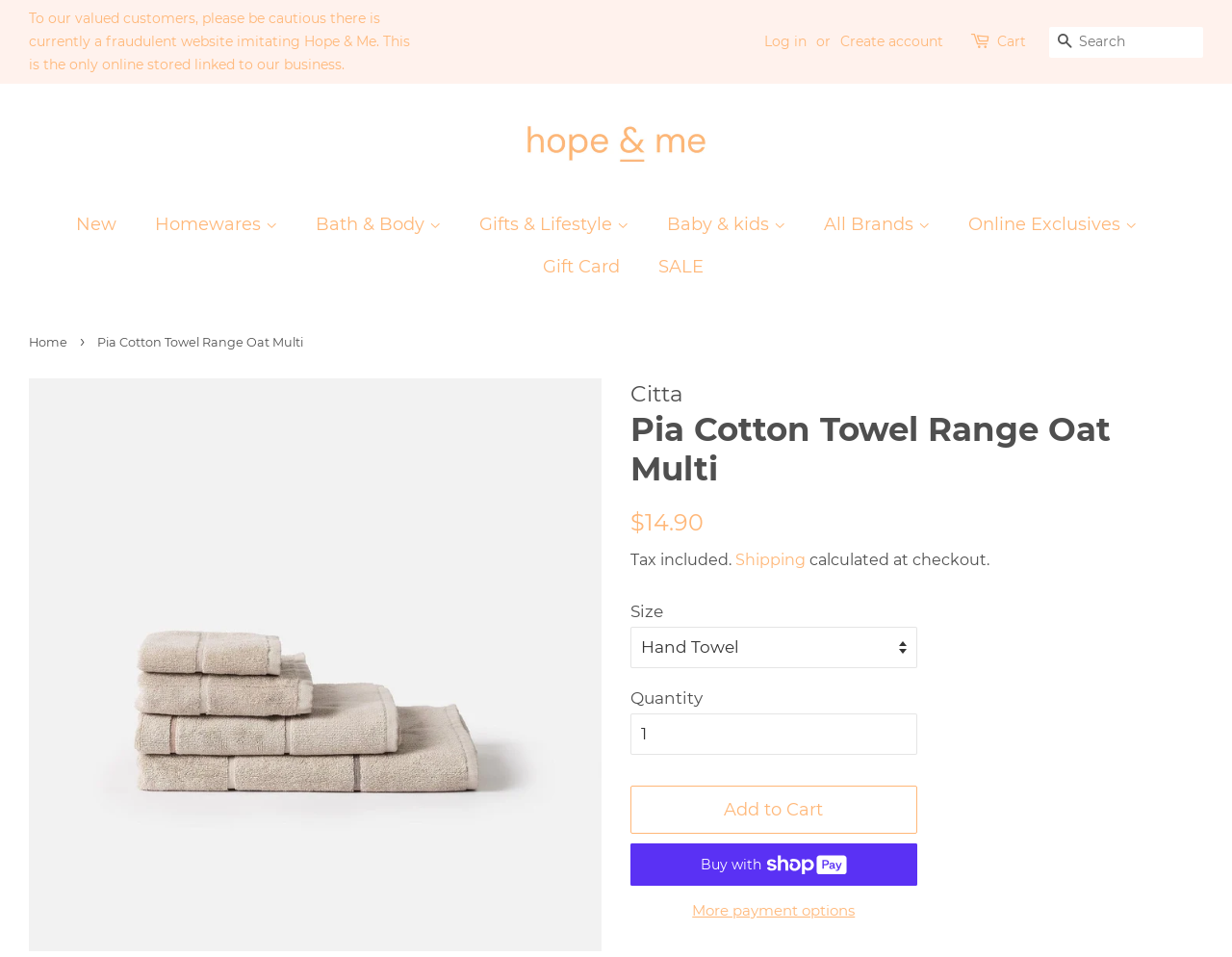What type of products are listed under 'Homewares'?
Kindly offer a comprehensive and detailed response to the question.

By analyzing the dropdown menu under 'Homewares', we can see that it includes subcategories such as 'Vases & Ceramics', 'Candles & Diffusers', 'Bedding & Throws', and more. These subcategories suggest that 'Homewares' encompasses a range of products related to home decor and furnishings.